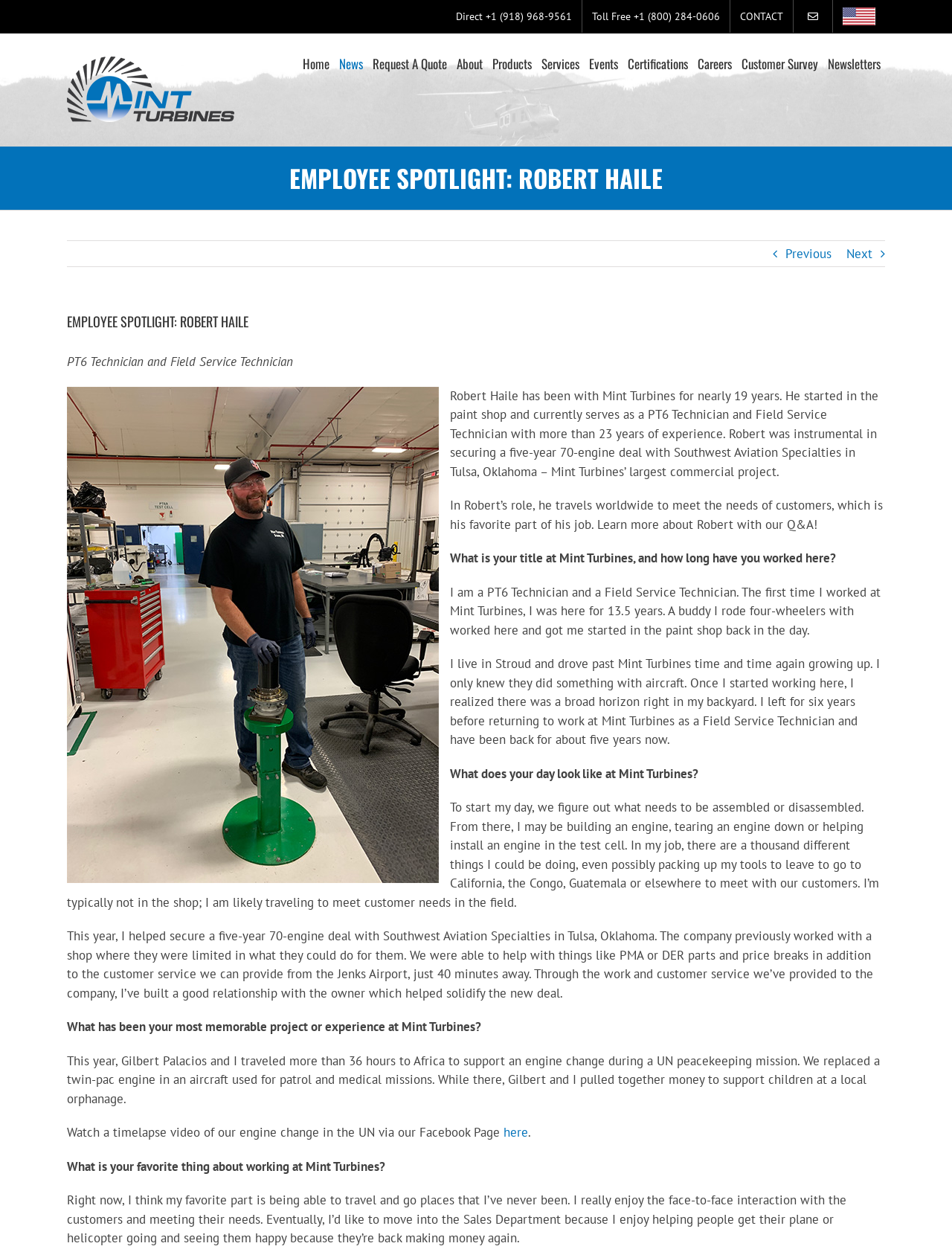Determine the coordinates of the bounding box for the clickable area needed to execute this instruction: "Click the 'CONTACT' link".

[0.767, 0.0, 0.833, 0.026]